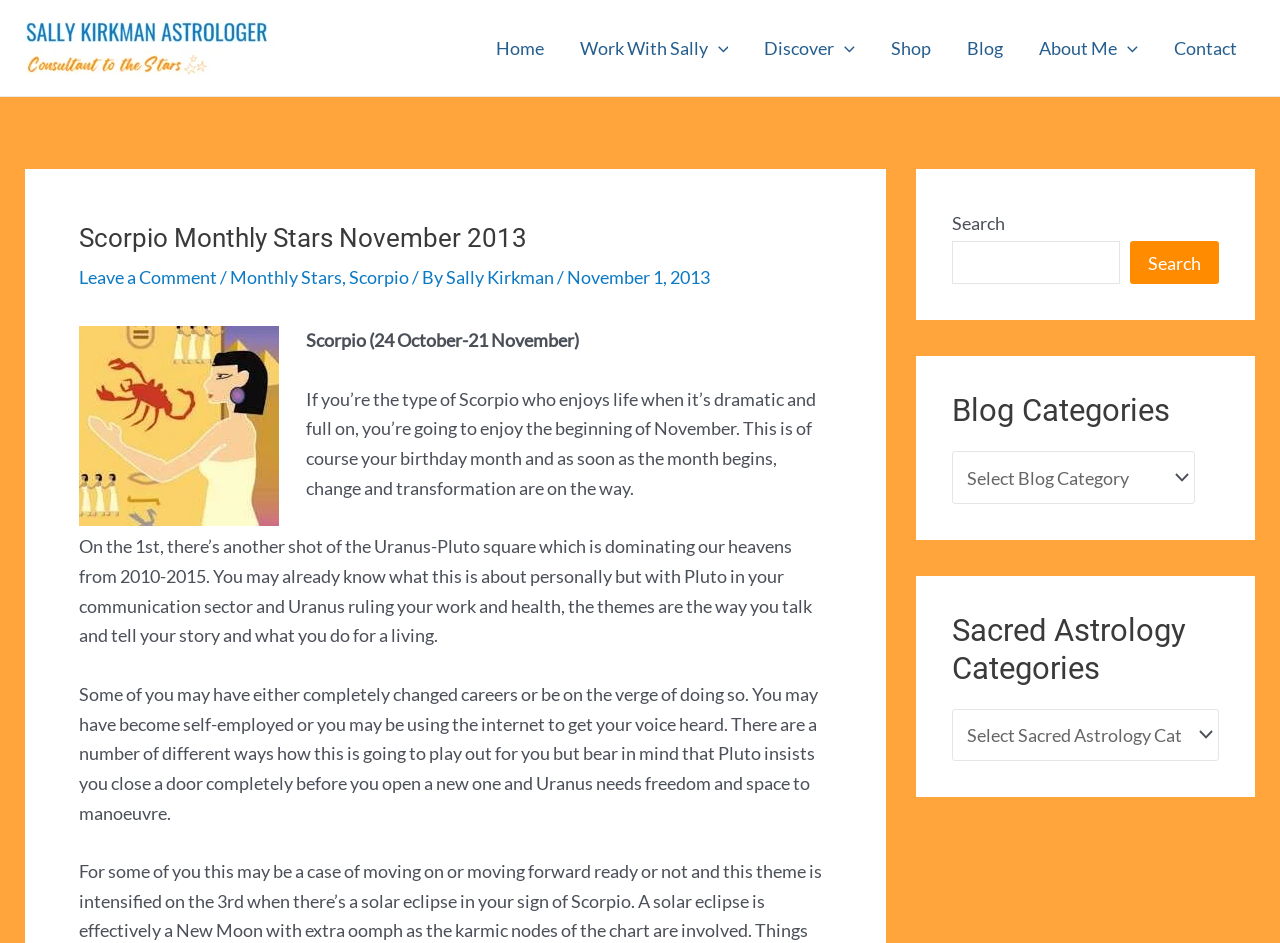Please specify the bounding box coordinates for the clickable region that will help you carry out the instruction: "Search for something".

[0.744, 0.256, 0.875, 0.301]